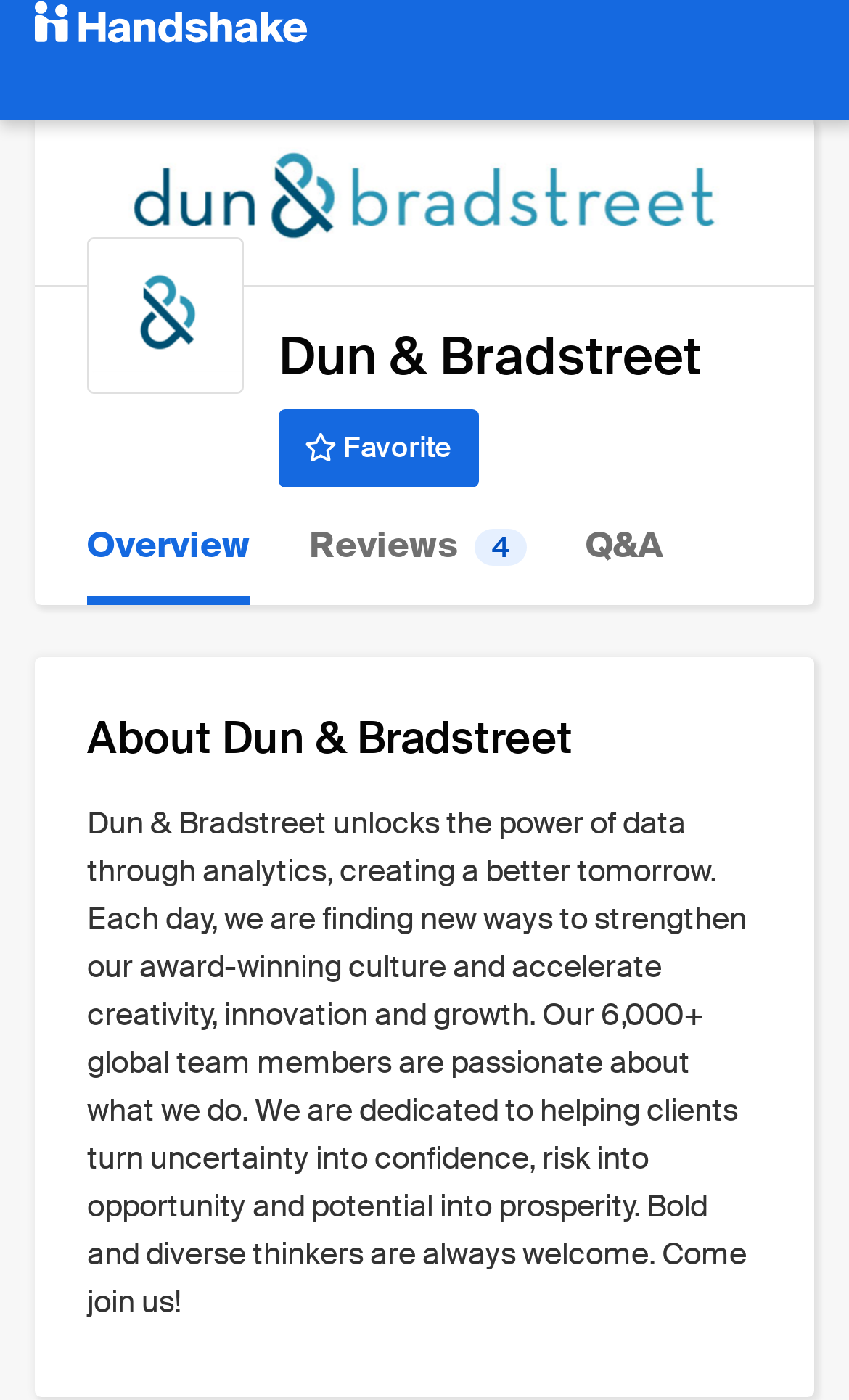Please determine the bounding box coordinates for the UI element described as: "Favorite".

[0.328, 0.293, 0.563, 0.349]